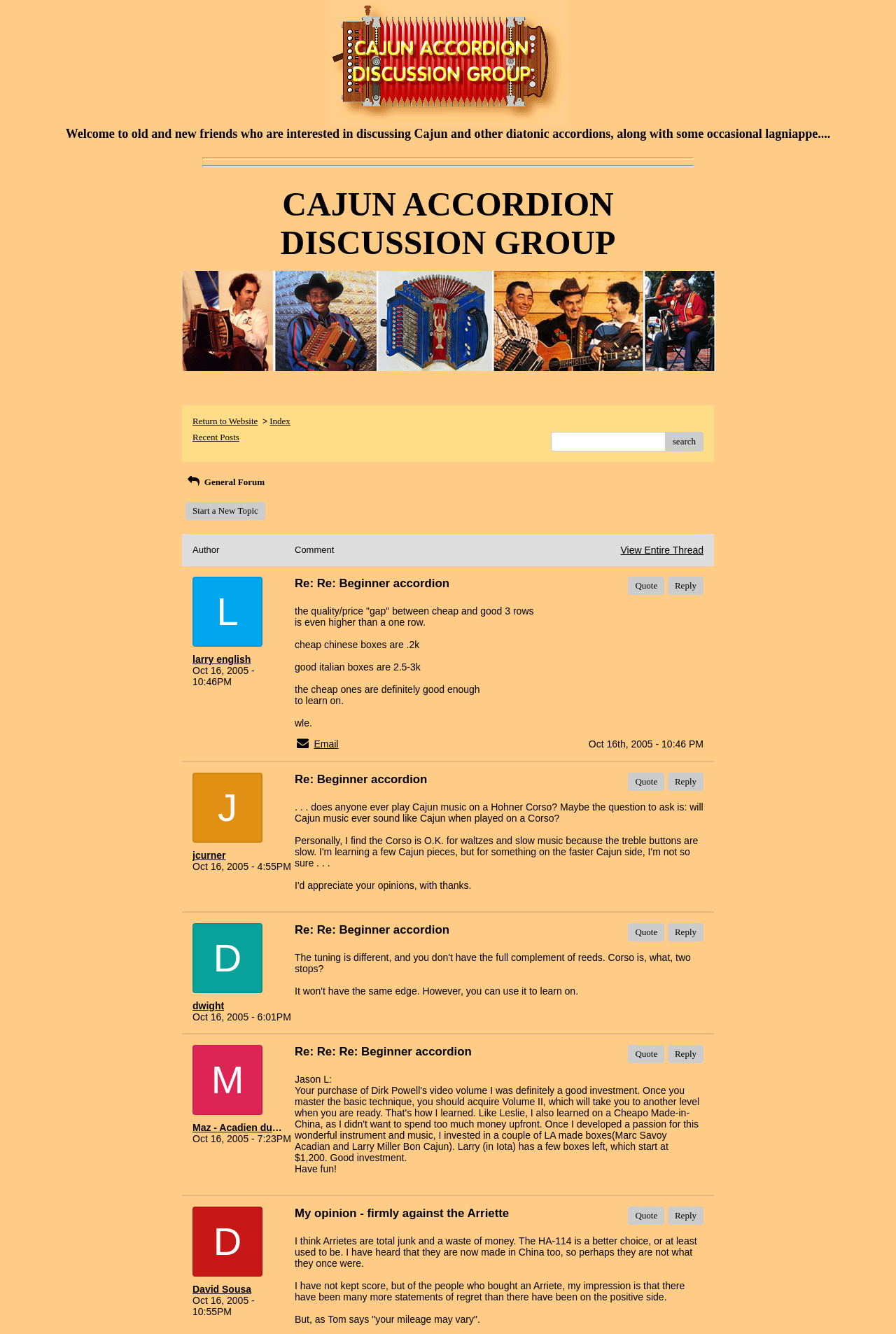Determine the bounding box coordinates for the HTML element mentioned in the following description: "Maz - Acadien du Nord". The coordinates should be a list of four floats ranging from 0 to 1, represented as [left, top, right, bottom].

[0.215, 0.841, 0.316, 0.849]